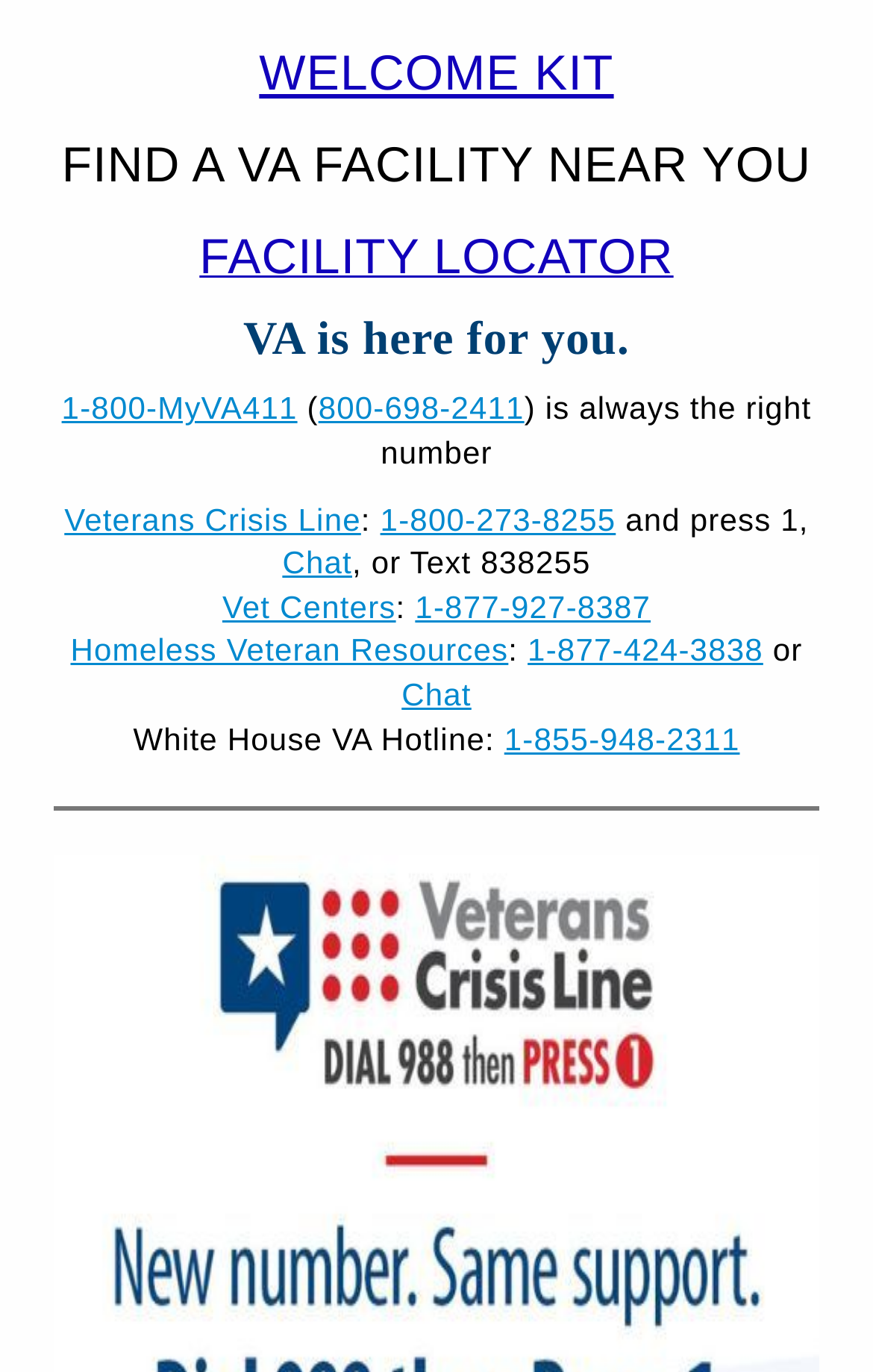Provide the bounding box coordinates for the UI element that is described by this text: "Chat". The coordinates should be in the form of four float numbers between 0 and 1: [left, top, right, bottom].

[0.46, 0.493, 0.54, 0.519]